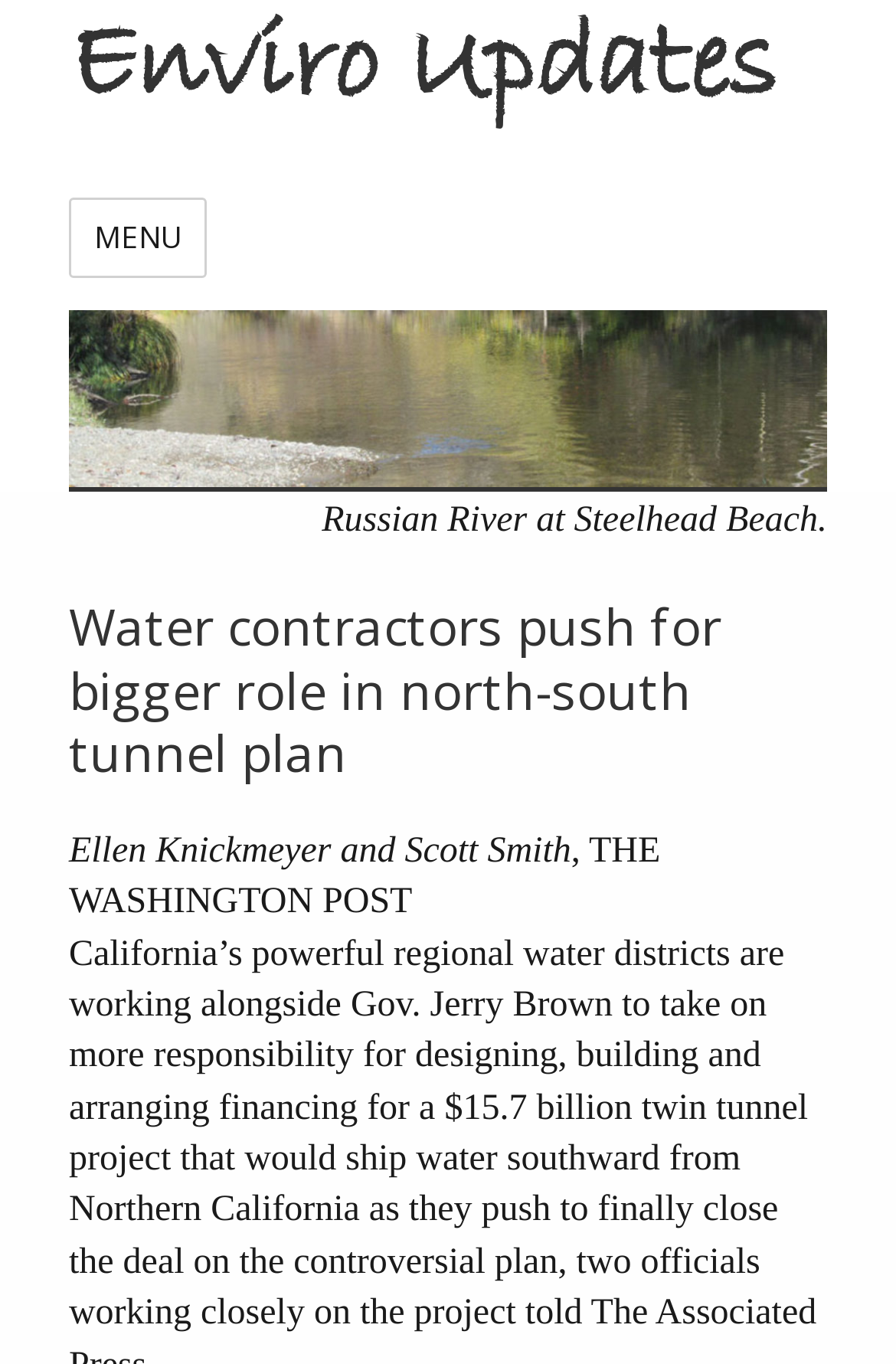What is the name of the river mentioned?
Look at the image and answer the question using a single word or phrase.

Russian River